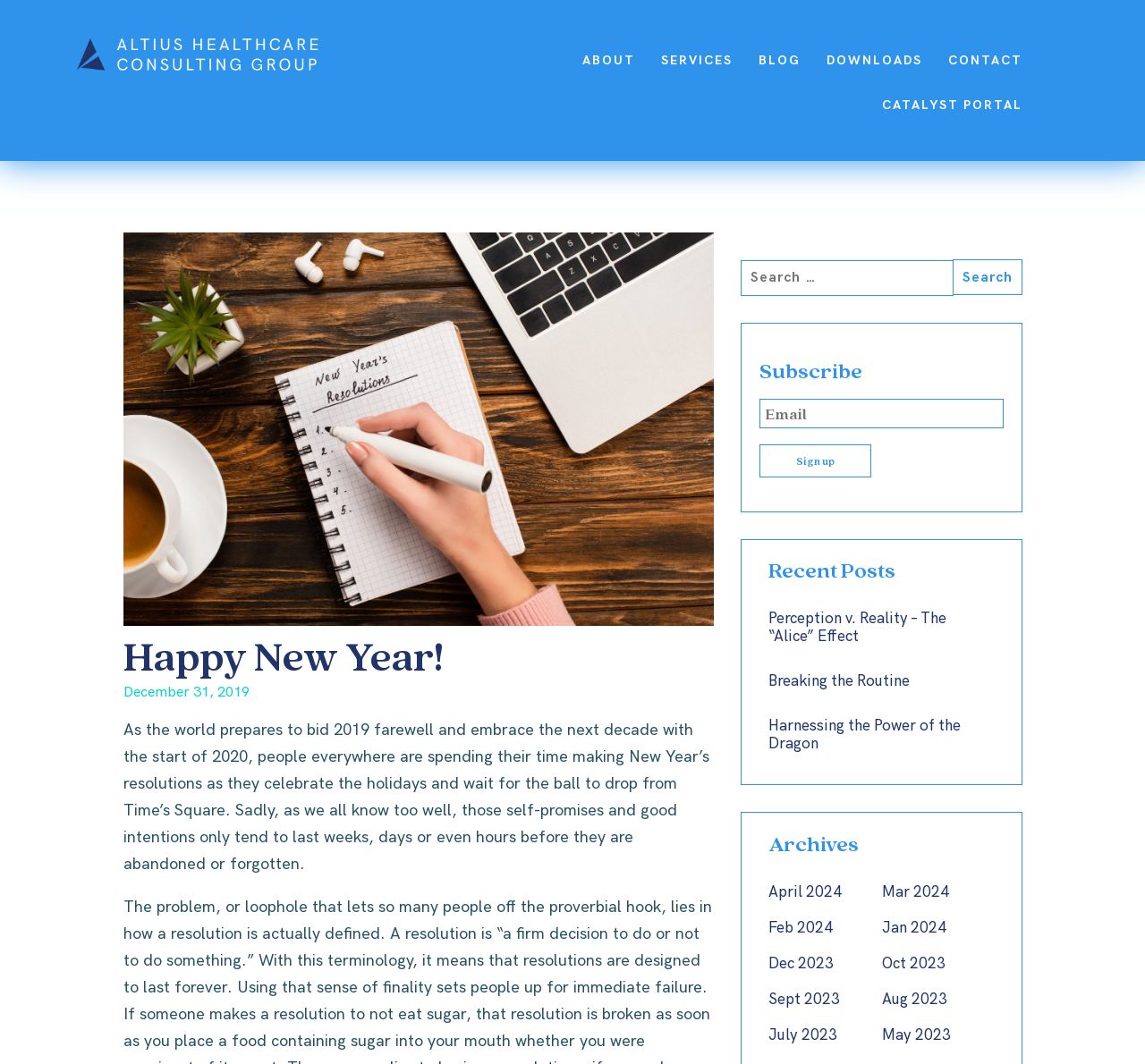Give an in-depth explanation of the webpage layout and content.

The webpage is about Altius Healthcare Consulting Group, with a focus on their blog and recent posts. At the top, there is a logo image and a link to the company's name. Below this, there are navigation links to different sections of the website, including "ABOUT", "SERVICES", "BLOG", "DOWNLOADS", and "CONTACT".

The main content of the page is a blog post titled "Happy New Year!" with a heading and a paragraph of text. The post discusses people's New Year's resolutions and how they often don't last. Below this, there is a link to the post's date, "December 31, 2019".

On the right side of the page, there is a search bar with a search button. Below this, there is a section to subscribe to the blog via email, with a text box to enter an email address and a "Sign up" button.

Further down the page, there are sections for "Recent Posts" and "Archives". The "Recent Posts" section lists three links to recent blog posts, while the "Archives" section lists links to posts from different months, ranging from April 2024 to July 2023.